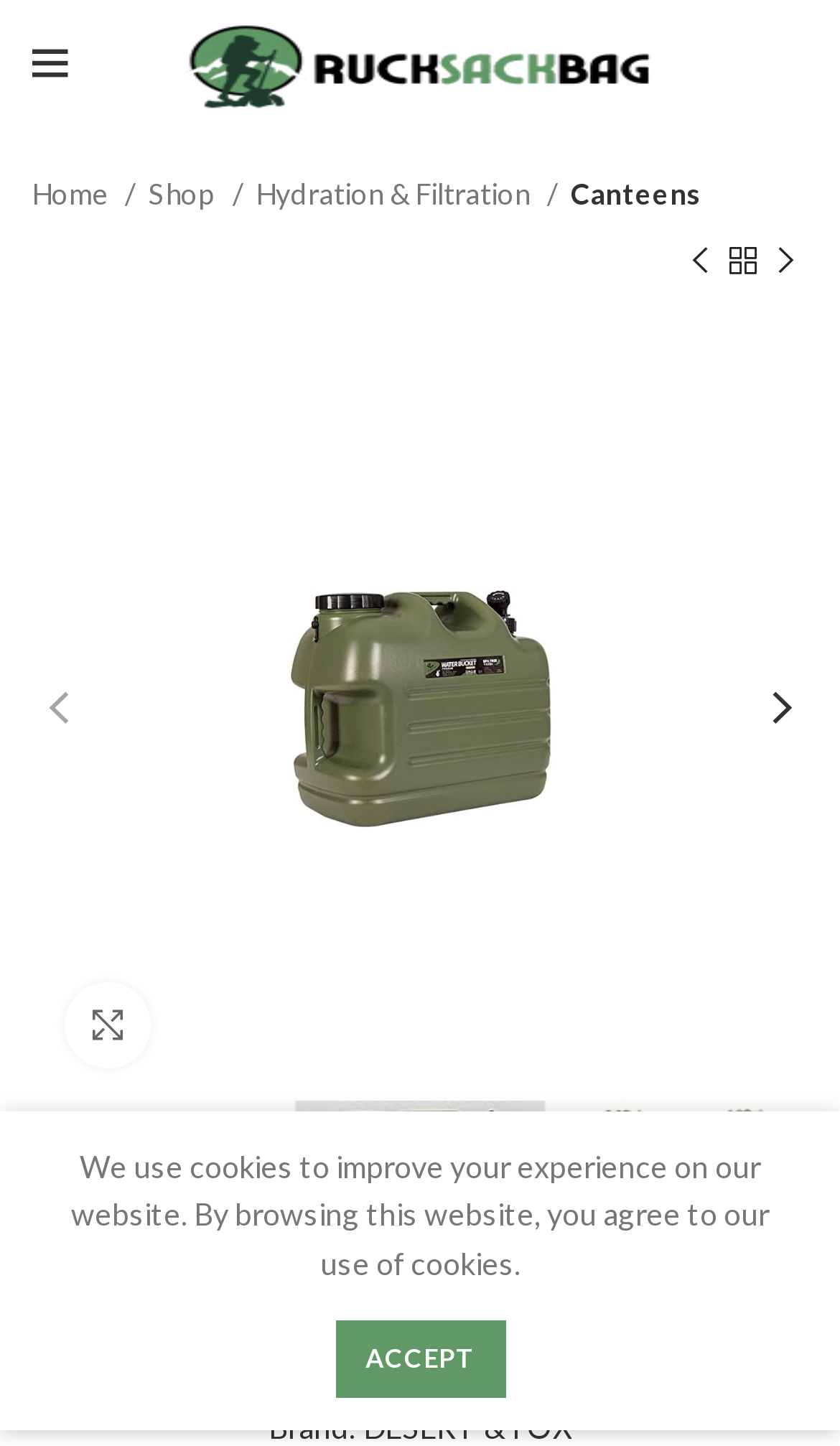Please respond to the question with a concise word or phrase:
What is the product name?

DESERT & FOX Water Container